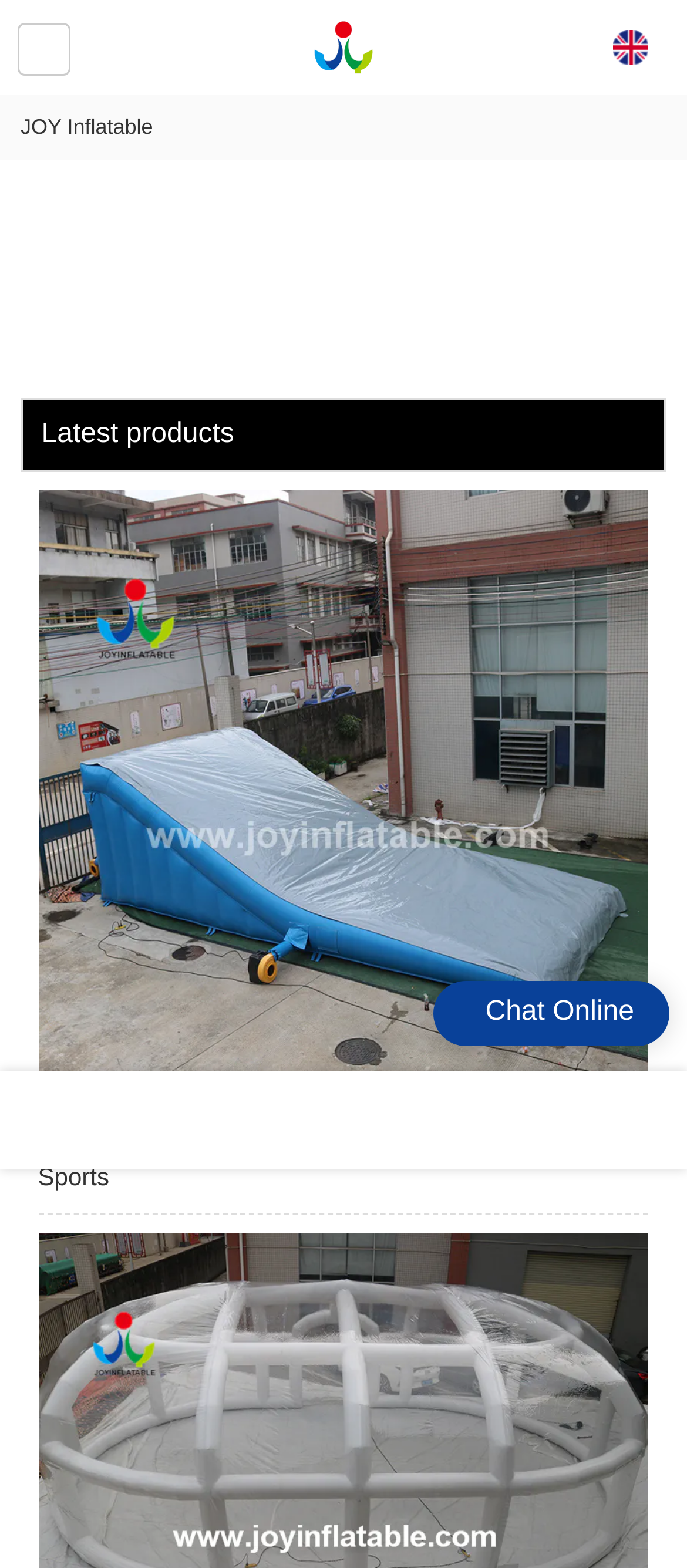Analyze the image and provide a detailed answer to the question: What is the category of the product shown?

The product shown on the page is an inflatable jumping product, specifically designed for extreme MTB sports, as indicated by the image and text description.